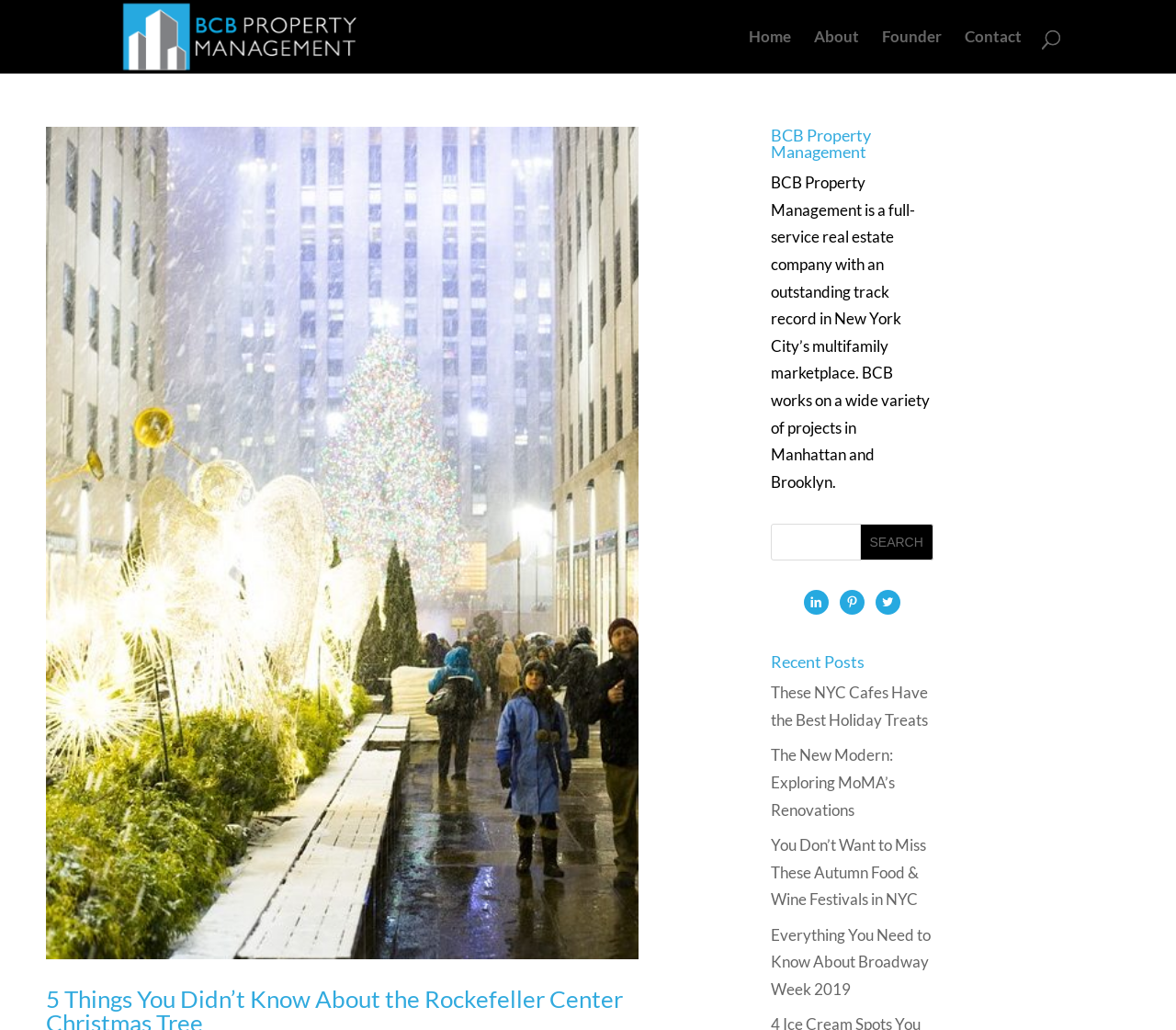Please identify the bounding box coordinates of the clickable region that I should interact with to perform the following instruction: "View the Founder page". The coordinates should be expressed as four float numbers between 0 and 1, i.e., [left, top, right, bottom].

[0.75, 0.029, 0.801, 0.071]